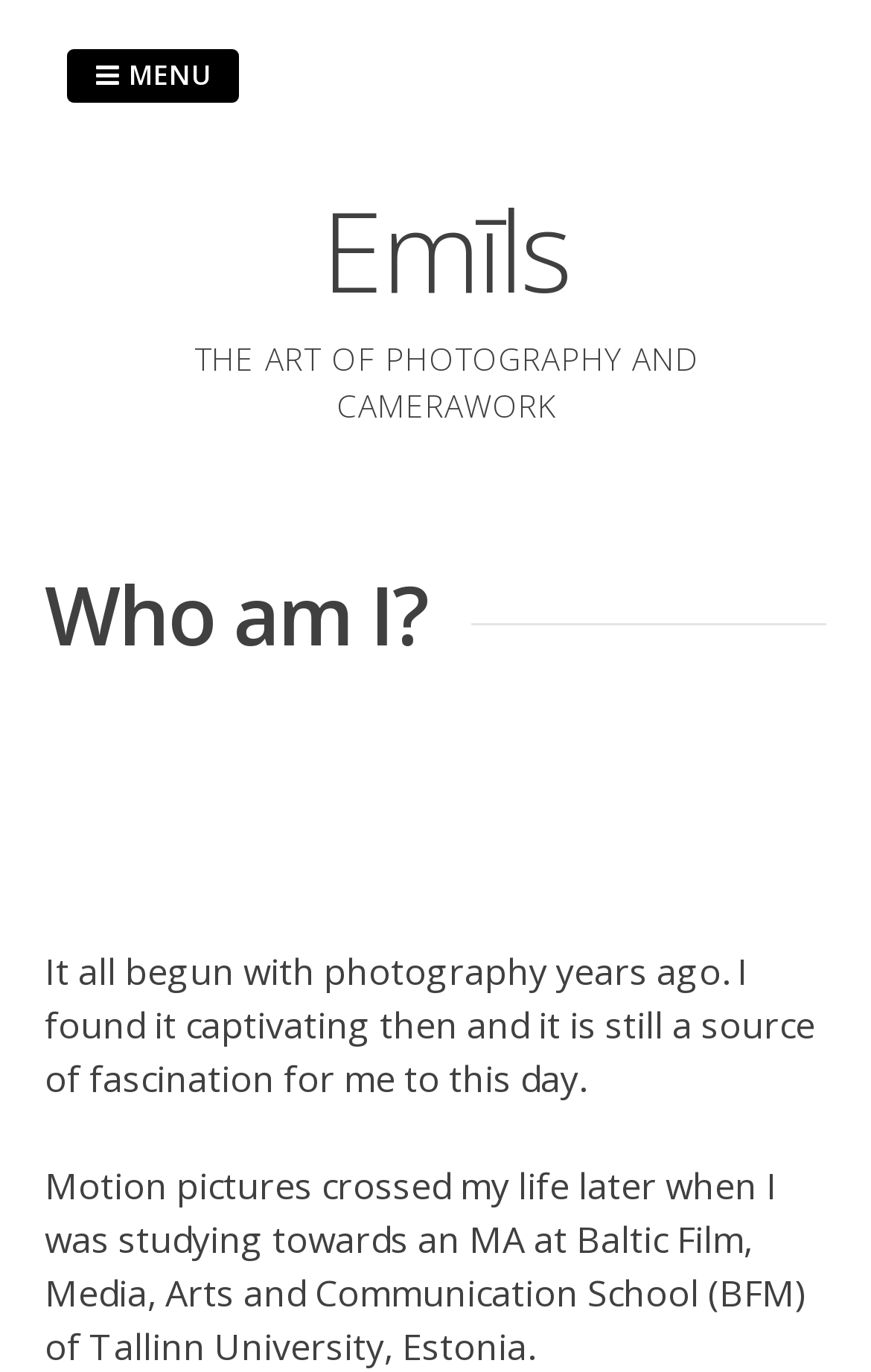Give a complete and precise description of the webpage's appearance.

The webpage is a personal profile page, titled "Who am I? - Emīls". At the top-left corner, there is a "Skip to content" link. Below it, a large heading "Emīls" is centered, with a link to the same name below it. 

To the right of the "Emīls" heading, there is a smaller heading "THE ART OF PHOTOGRAPHY AND CAMERAWORK". Above this heading, a "MENU" button is located, which contains a dropdown menu. The menu has a heading "Who am I?" at the top, followed by a brief paragraph about the author's fascination with photography, and another paragraph about how motion pictures became a part of their life while studying at Baltic Film, Media, Arts and Communication School.